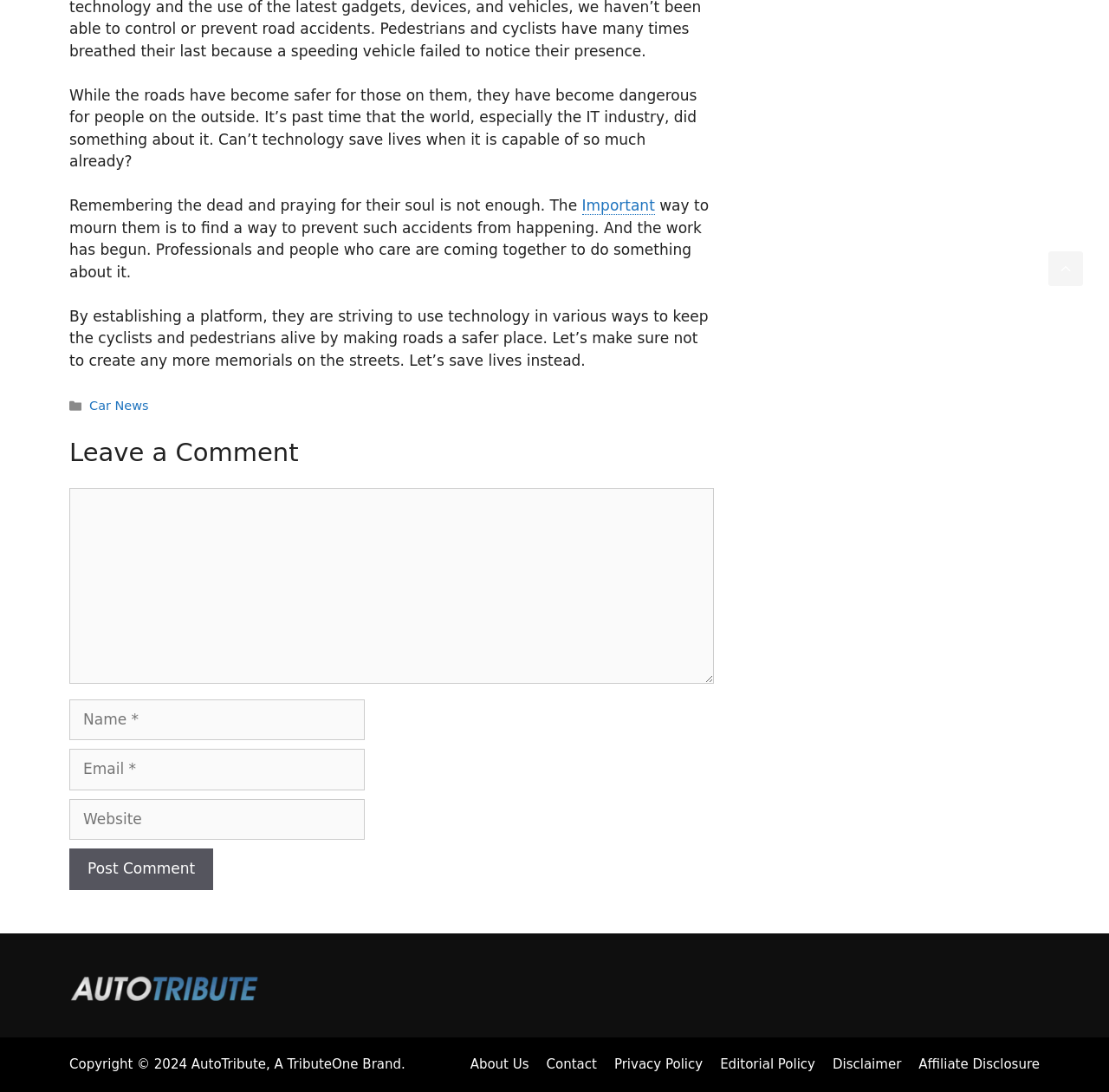What is the category of the article?
From the details in the image, answer the question comprehensively.

The category of the article can be found in the footer section, where it says 'Categories' and lists 'Car News' as one of the options.